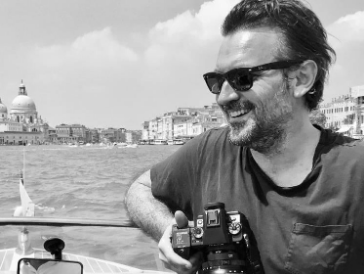Offer an in-depth caption for the image presented.

The image captures a smiling man wearing sunglasses, holding a camera as he enjoys a moment on a boat. The backdrop features a picturesque cityscape, with elegant buildings lining a serene waterway, suggesting a location rich in history and charm. The scene evokes a sense of leisure and exploration, characteristic of coastal towns. This image is part of a broader narrative about Stuart Cantor, a Melbourne-based photographer known for his signature style that beautifully encapsulates the timeless glamour of Mediterranean beach destinations. The context highlights his creative passion for capturing striking visuals in stunning locations.